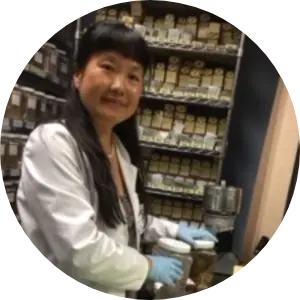Provide your answer in one word or a succinct phrase for the question: 
What is the background of the acupuncturist?

Shelves with herbal containers